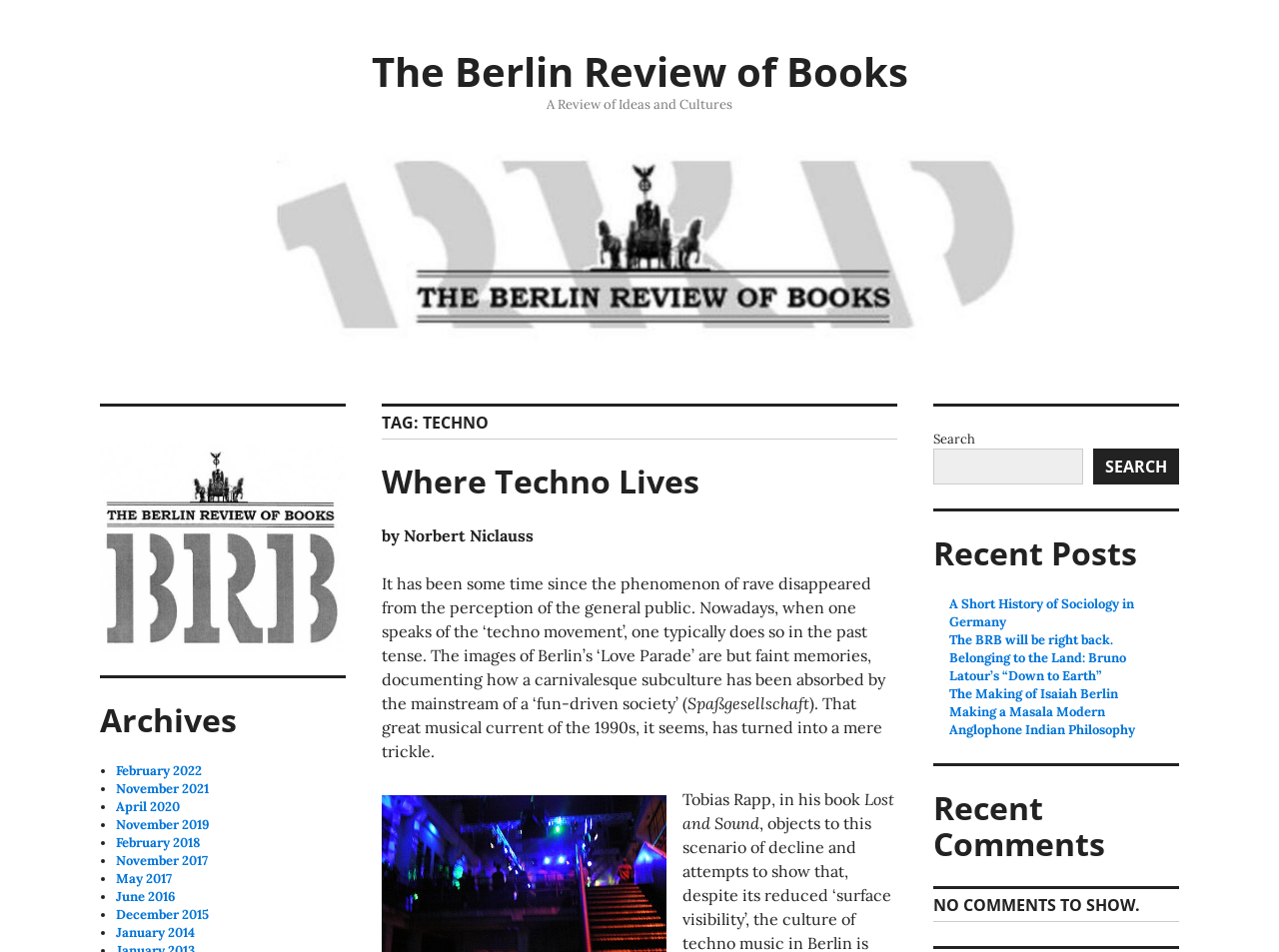Determine the bounding box coordinates of the region to click in order to accomplish the following instruction: "Search for a topic". Provide the coordinates as four float numbers between 0 and 1, specifically [left, top, right, bottom].

[0.73, 0.452, 0.922, 0.509]